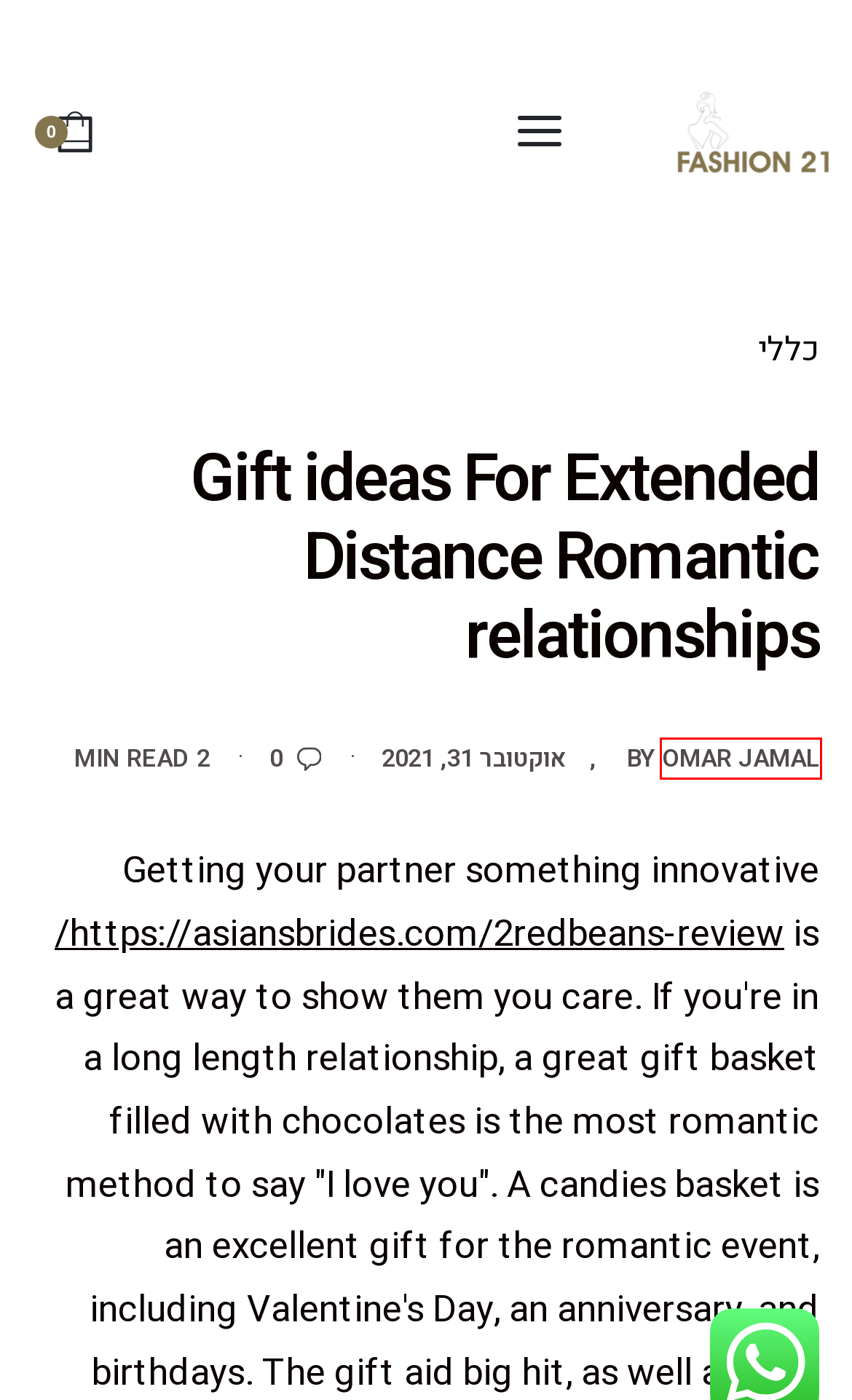Given a webpage screenshot with a UI element marked by a red bounding box, choose the description that best corresponds to the new webpage that will appear after clicking the element. The candidates are:
A. Outlet – FASHION 21
B. omar jamal – FASHION 21
C. ג'קטים ועליוניות – FASHION 21
D. 2RedBeans Review 2024- An Ultimate Guideline on Chinese Dating Website - AsiansBrides.com
E. חצאיות – FASHION 21
F. שמלות – FASHION 21
G. מכנסיים – FASHION 21
H. מדיניות החלפה והחזרה – FASHION 21

B